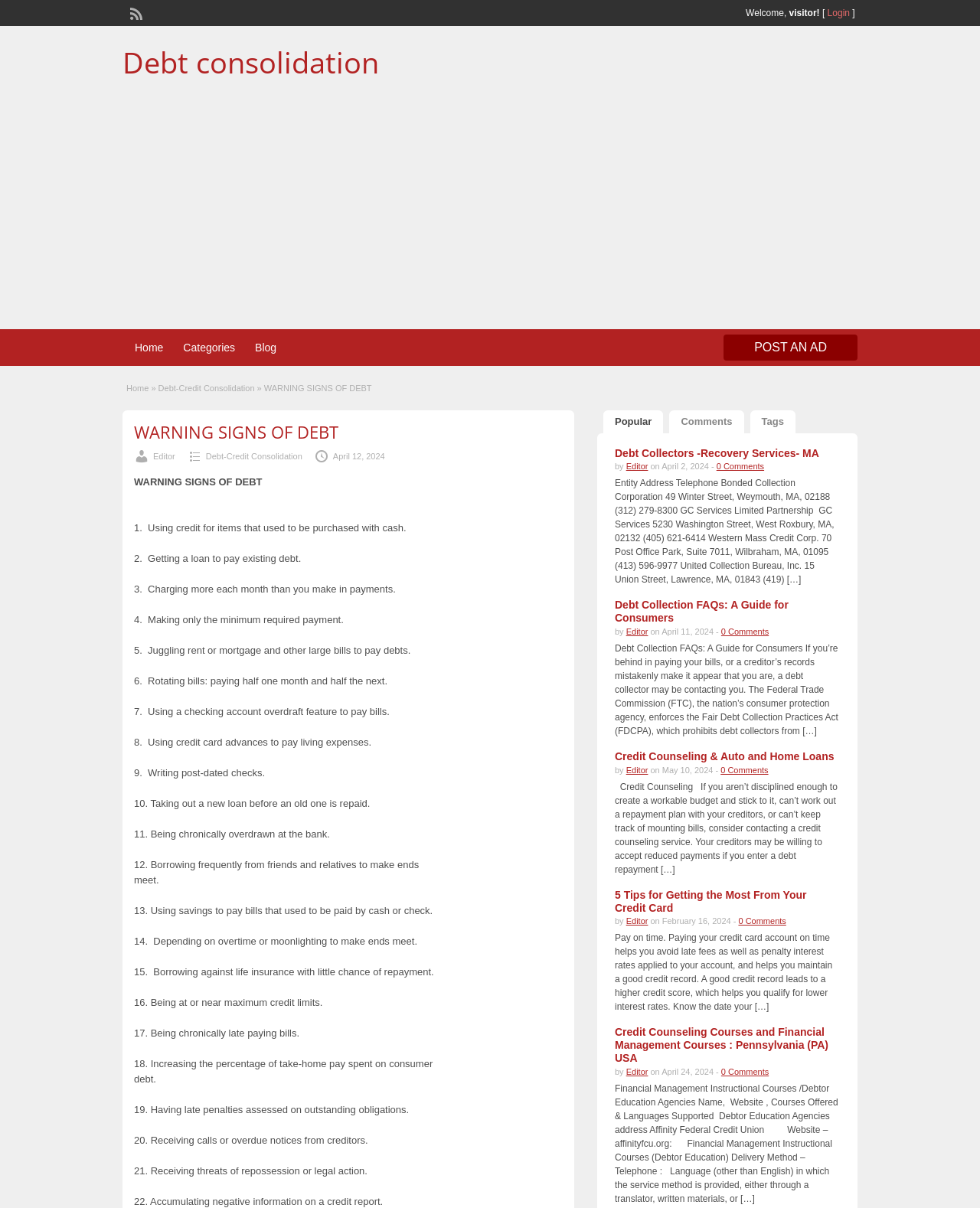Who is the author of the article 'Debt Collection FAQs: A Guide for Consumers'?
Answer the question with a single word or phrase derived from the image.

Editor